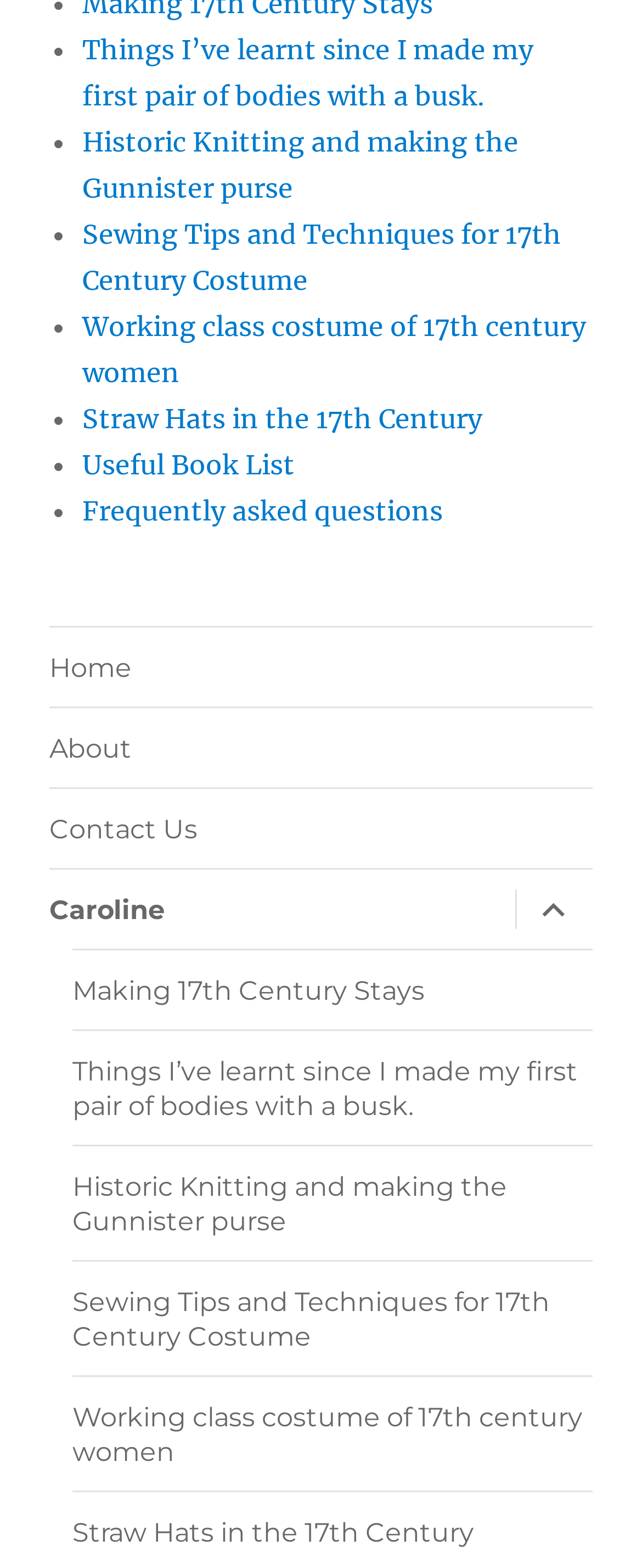Please determine the bounding box coordinates for the element that should be clicked to follow these instructions: "go to the home page".

[0.077, 0.4, 0.923, 0.451]